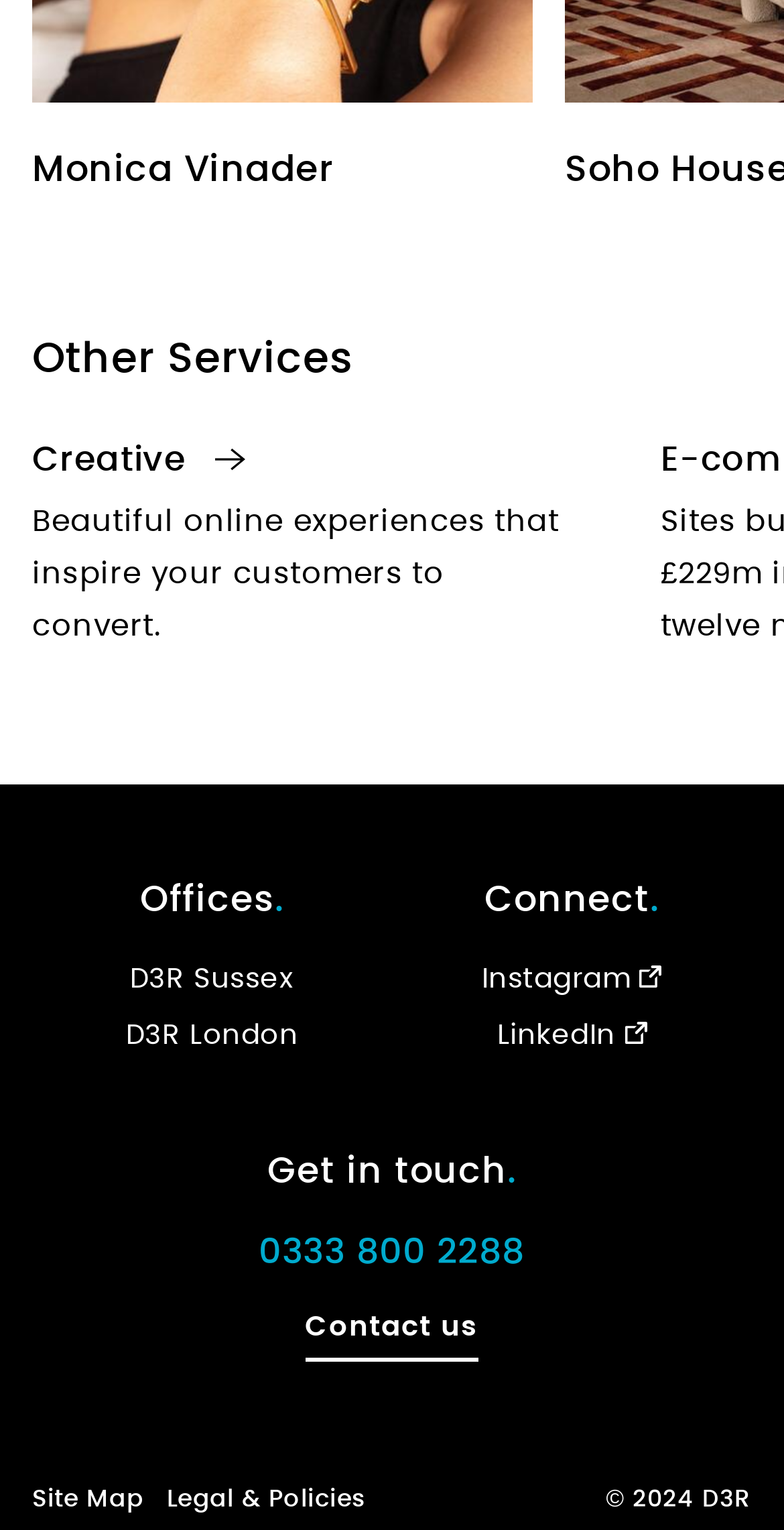Please determine the bounding box coordinates of the element's region to click in order to carry out the following instruction: "Get in touch via phone". The coordinates should be four float numbers between 0 and 1, i.e., [left, top, right, bottom].

[0.33, 0.806, 0.67, 0.83]